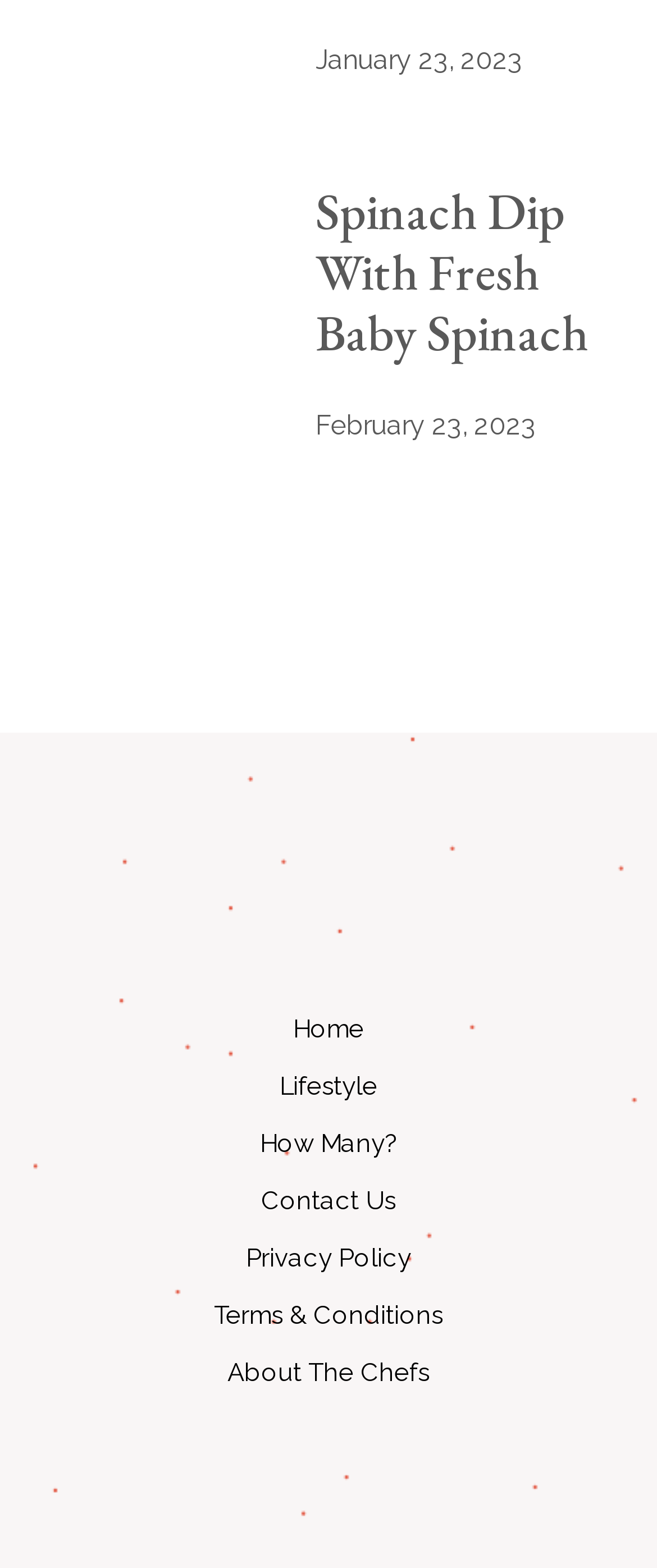Using the description "Home", predict the bounding box of the relevant HTML element.

[0.446, 0.646, 0.554, 0.666]